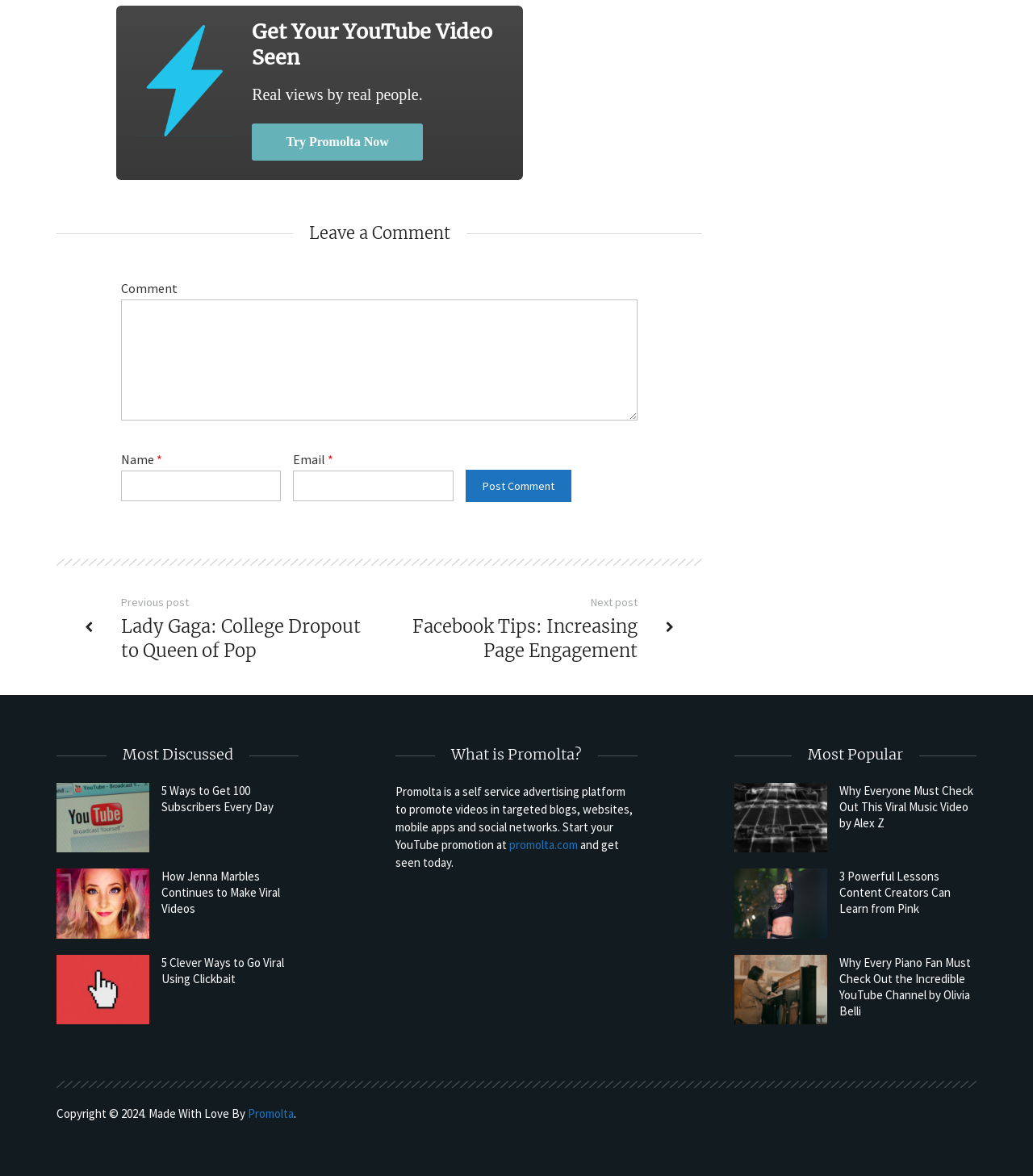Use a single word or phrase to answer the following:
What is the purpose of the comment section?

To leave a comment